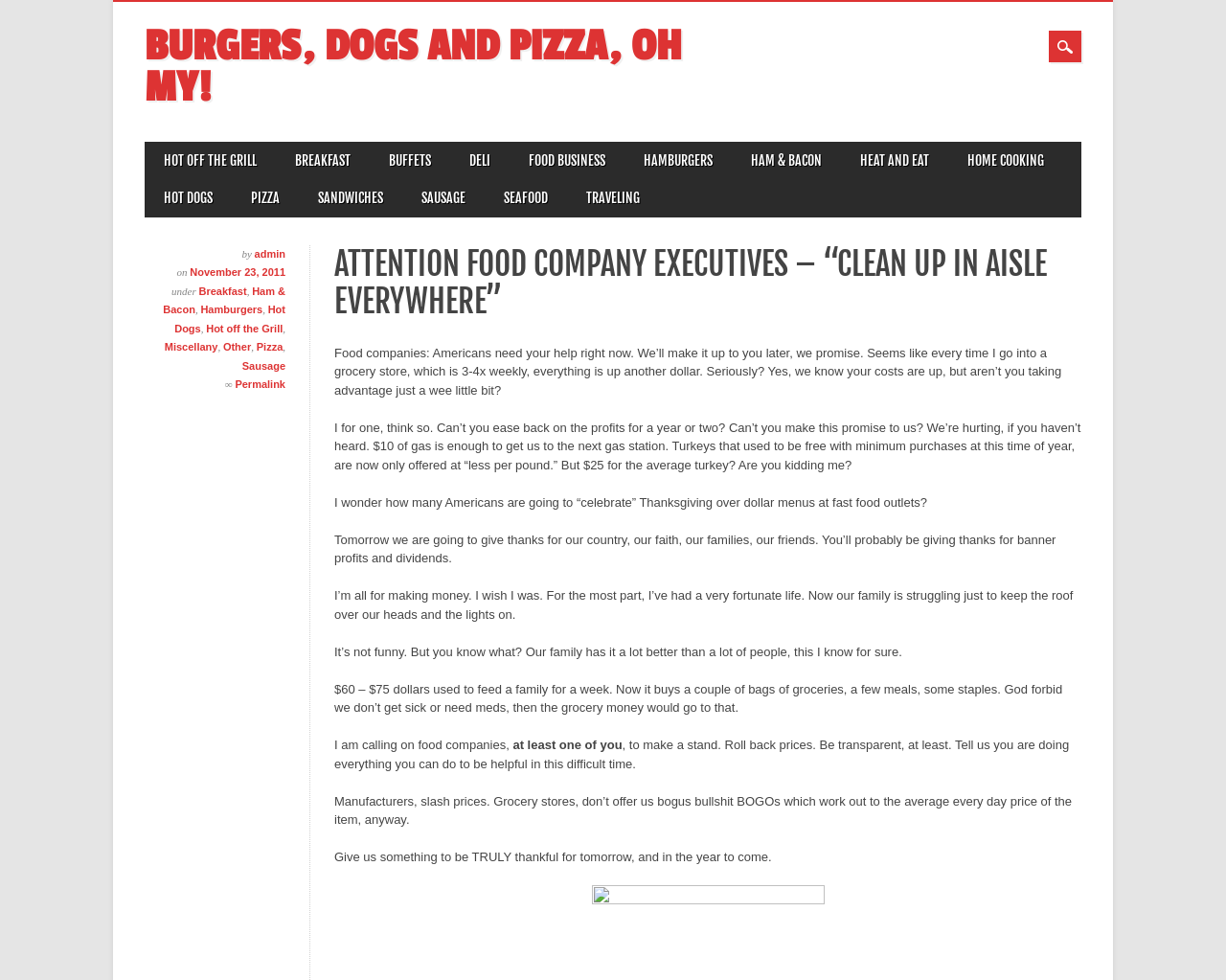What is the author's concern about Thanksgiving?
Using the image, elaborate on the answer with as much detail as possible.

The author is concerned that many Americans will not be able to afford a traditional Thanksgiving meal, including a turkey, due to the high prices of food and is worried that people will have to resort to eating at fast food outlets instead.